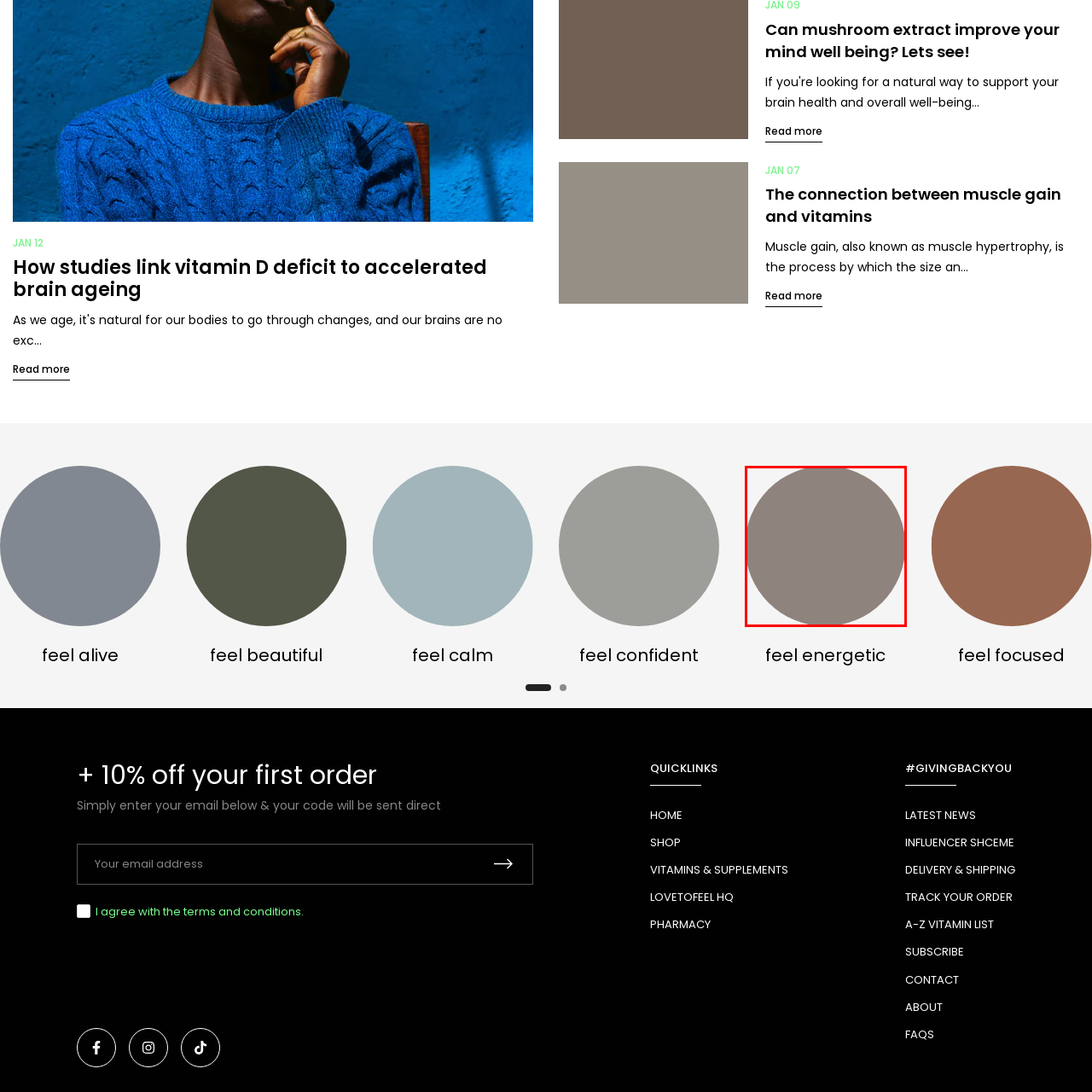What is the likely association of the design element? Please look at the image within the red bounding box and provide a one-word or short-phrase answer based on what you see.

Brand or product category